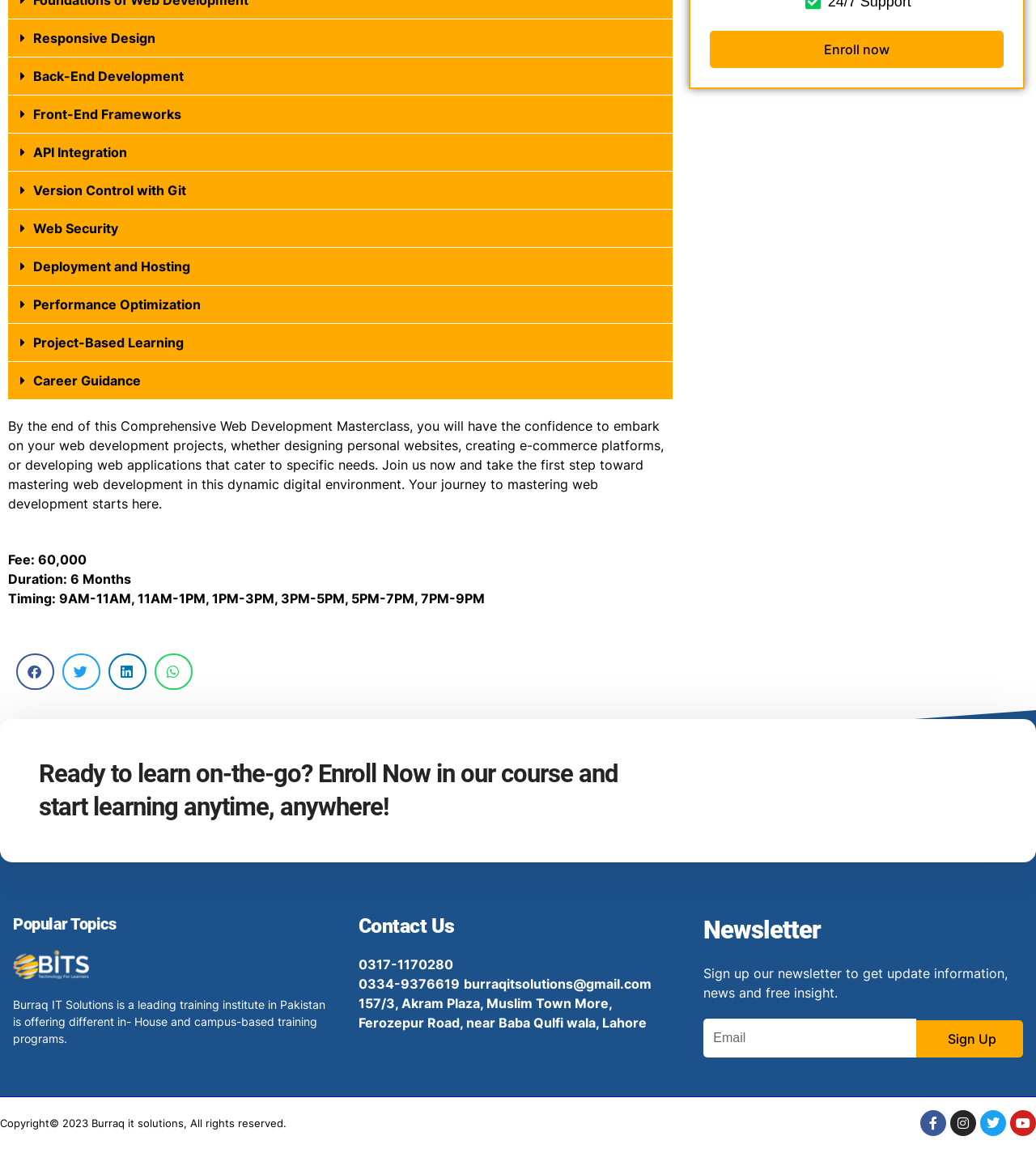Given the element description "Twitter" in the screenshot, predict the bounding box coordinates of that UI element.

[0.946, 0.966, 0.971, 0.989]